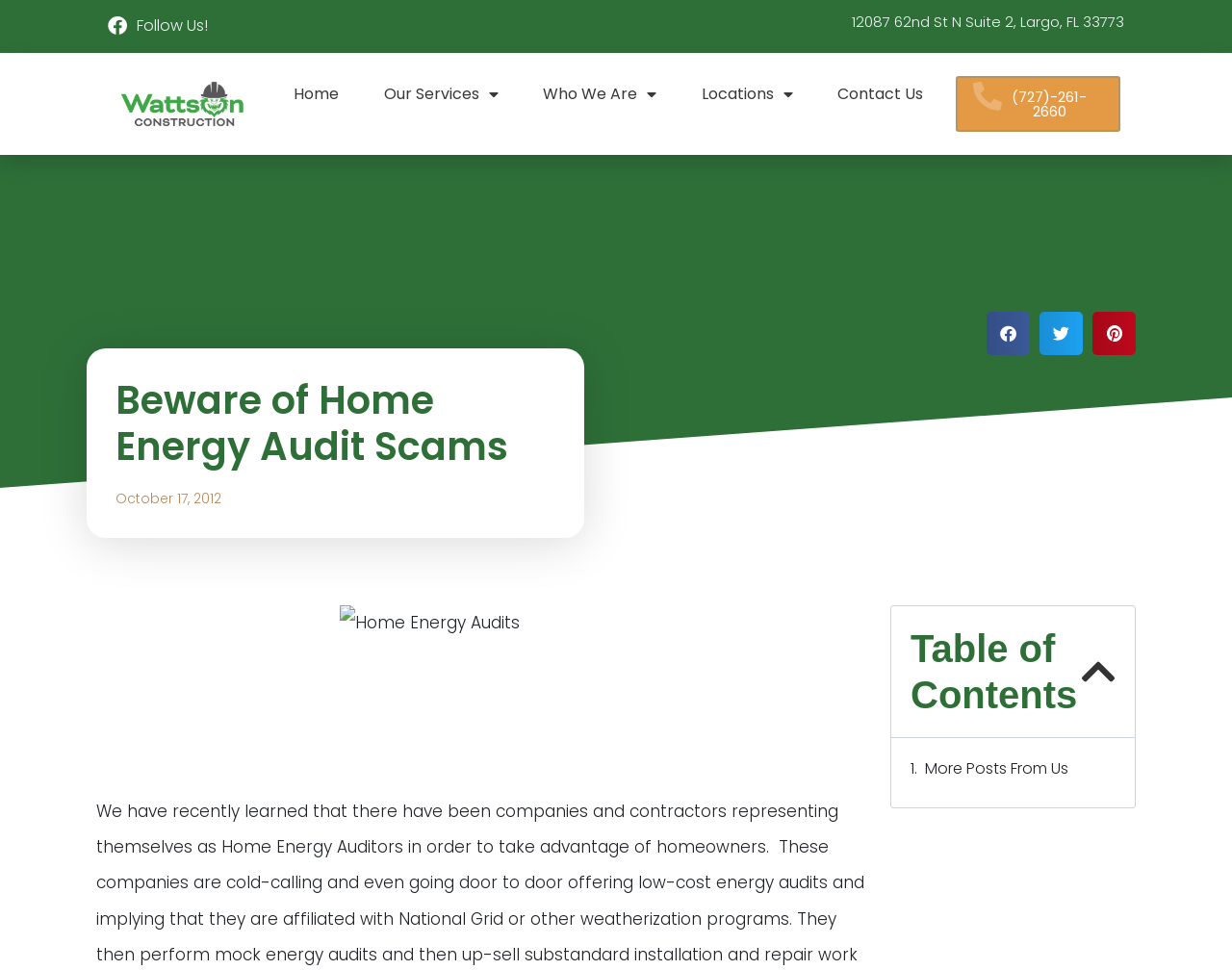Please identify the bounding box coordinates for the region that you need to click to follow this instruction: "Share on facebook".

[0.801, 0.321, 0.836, 0.366]